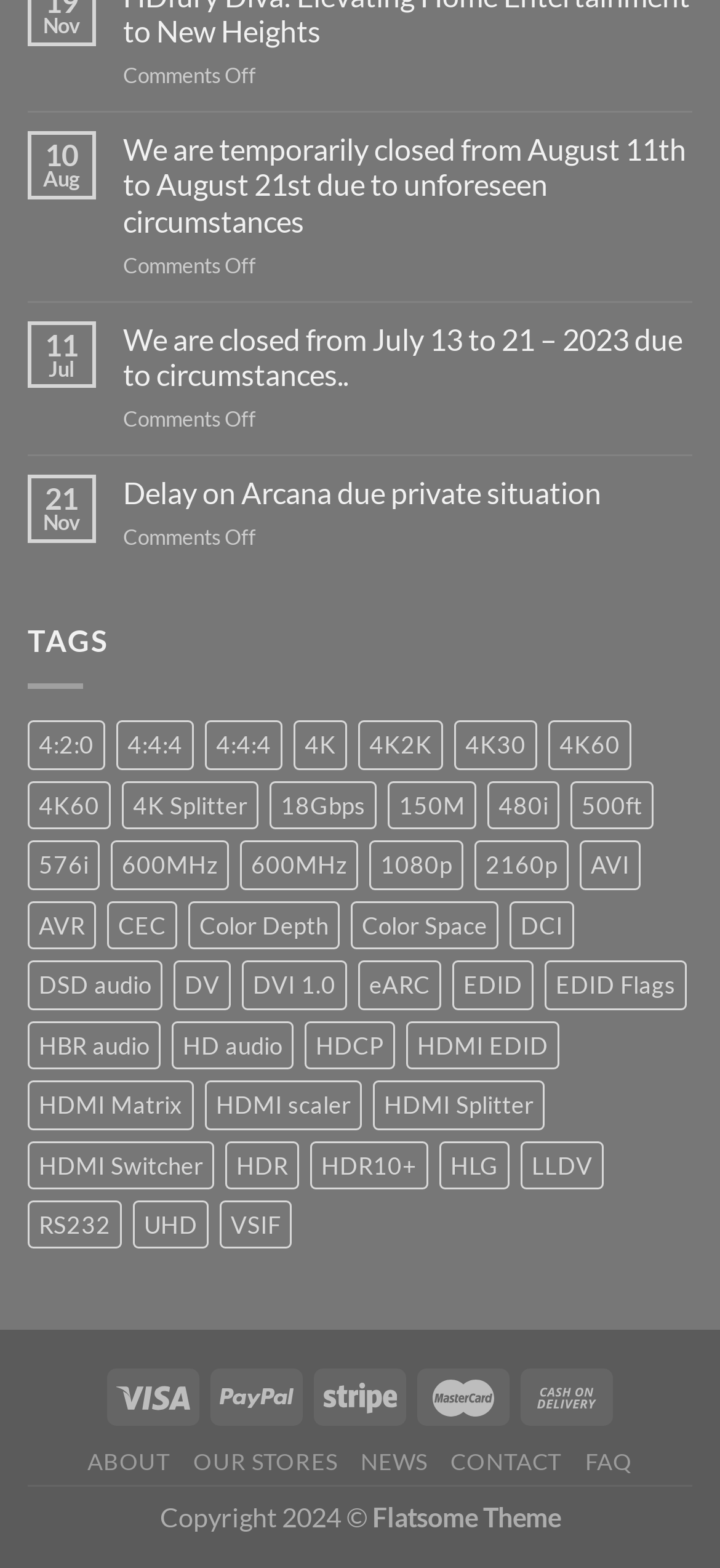Answer the question below with a single word or a brief phrase: 
What is the purpose of the 'We are temporarily closed...' link?

Announcement of temporary closure